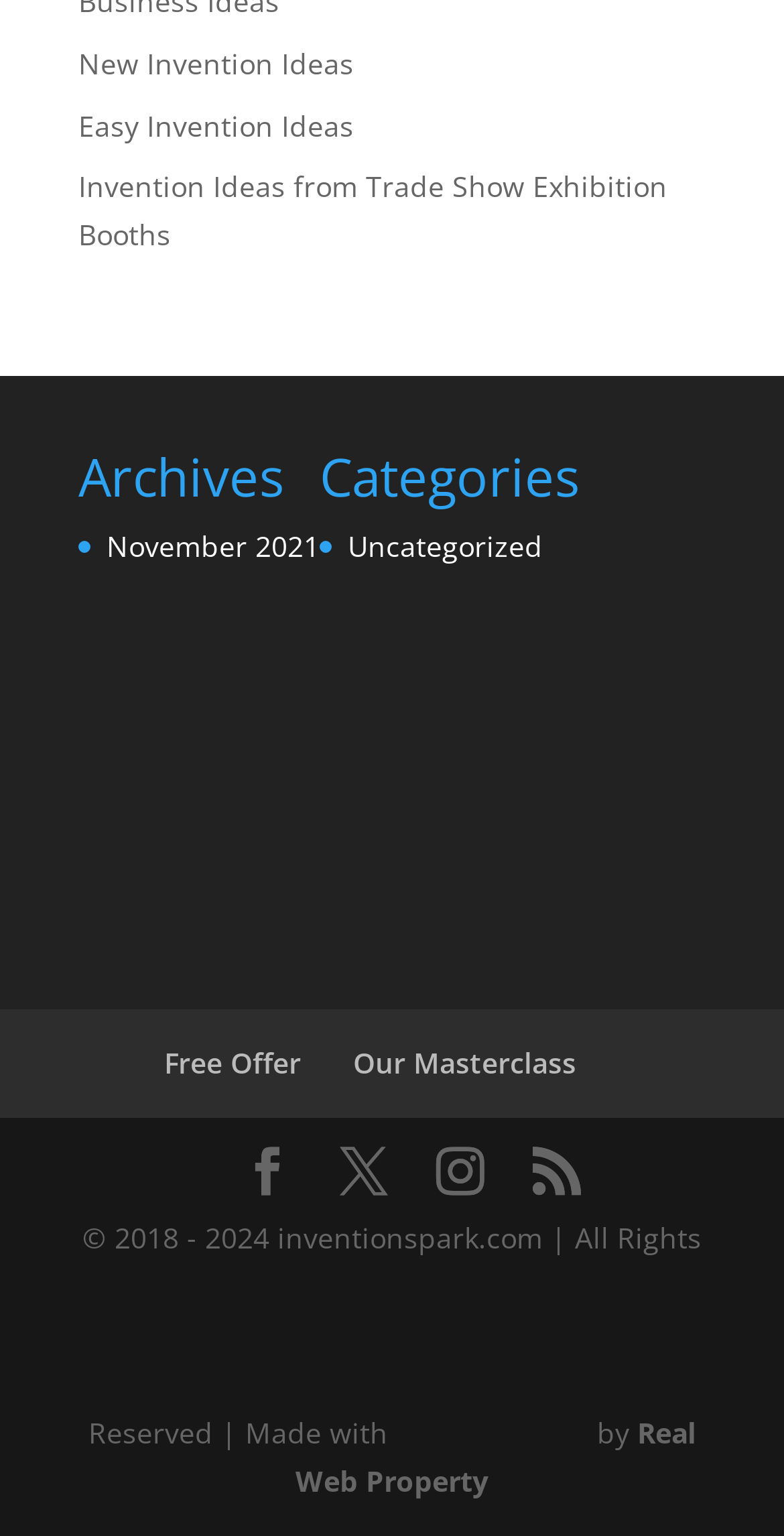Please find and report the bounding box coordinates of the element to click in order to perform the following action: "View Archives". The coordinates should be expressed as four float numbers between 0 and 1, in the format [left, top, right, bottom].

[0.1, 0.294, 0.408, 0.341]